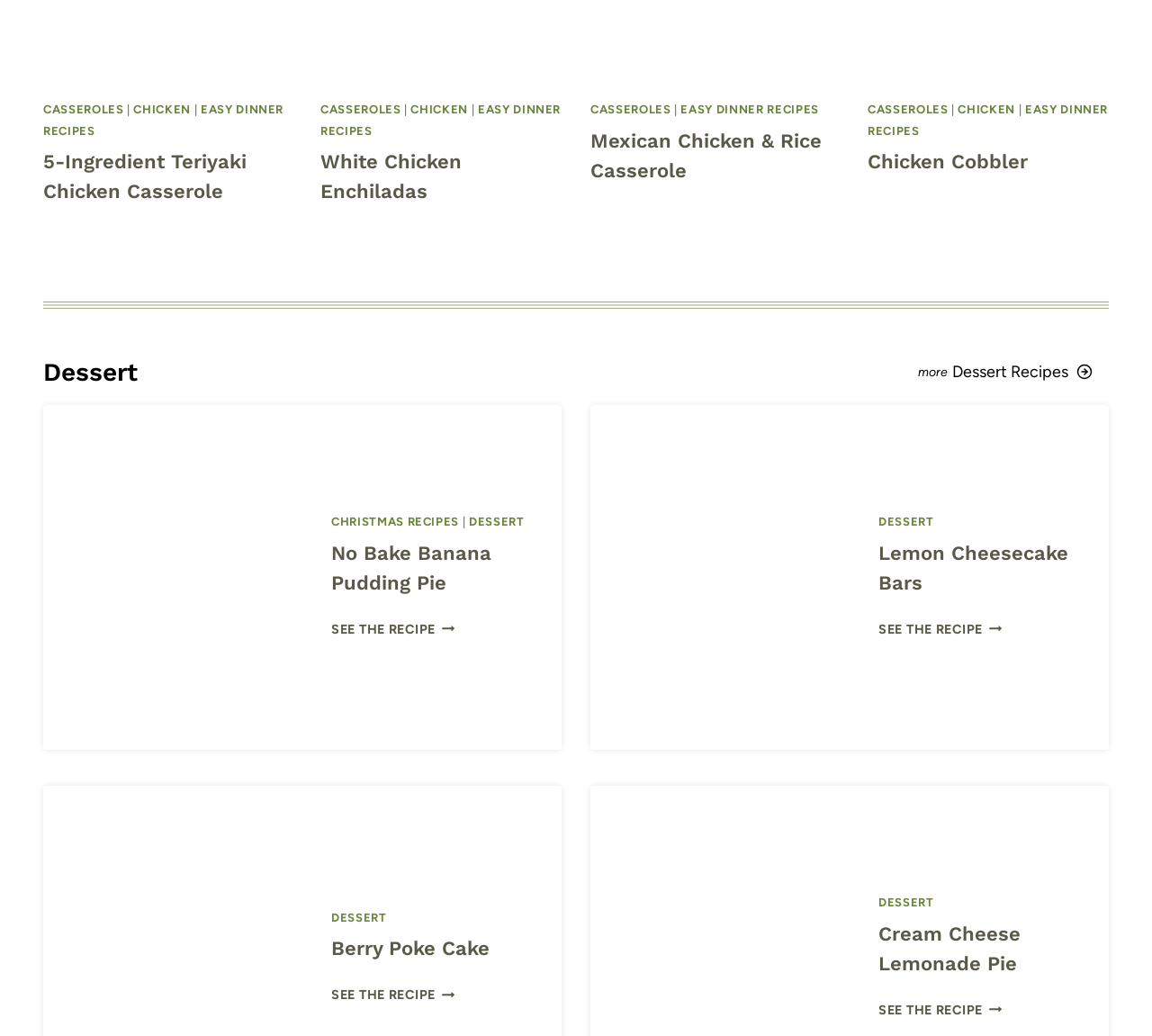What is the common theme among the links 'CASSEROLES', 'CHICKEN', and 'EASY DINNER RECIPES'?
Answer the question in a detailed and comprehensive manner.

These links appear to be categories or tags related to dinner recipes, and are featured prominently at the top of the webpage. They seem to be filtering or navigation options for the user to explore different types of dinner recipes.